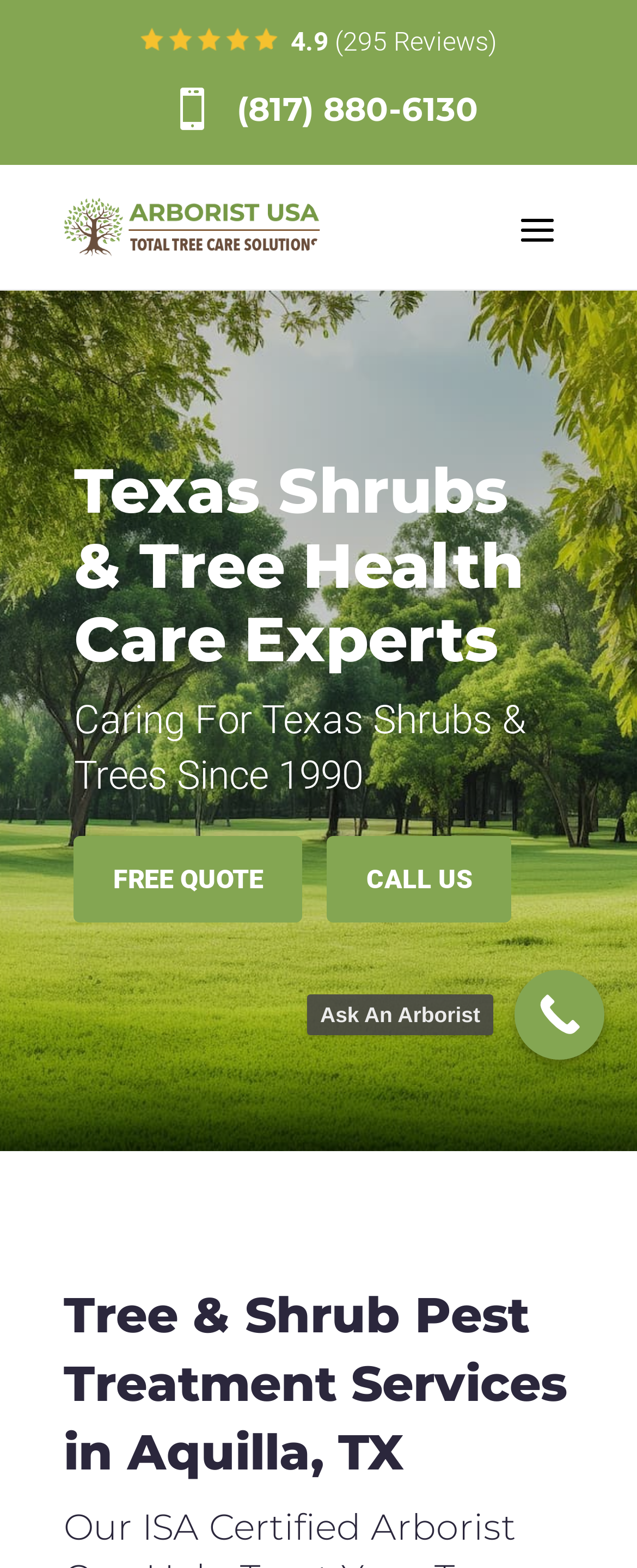What is the phone number to call for a free quote?
Please provide a single word or phrase as the answer based on the screenshot.

(817) 880-6130